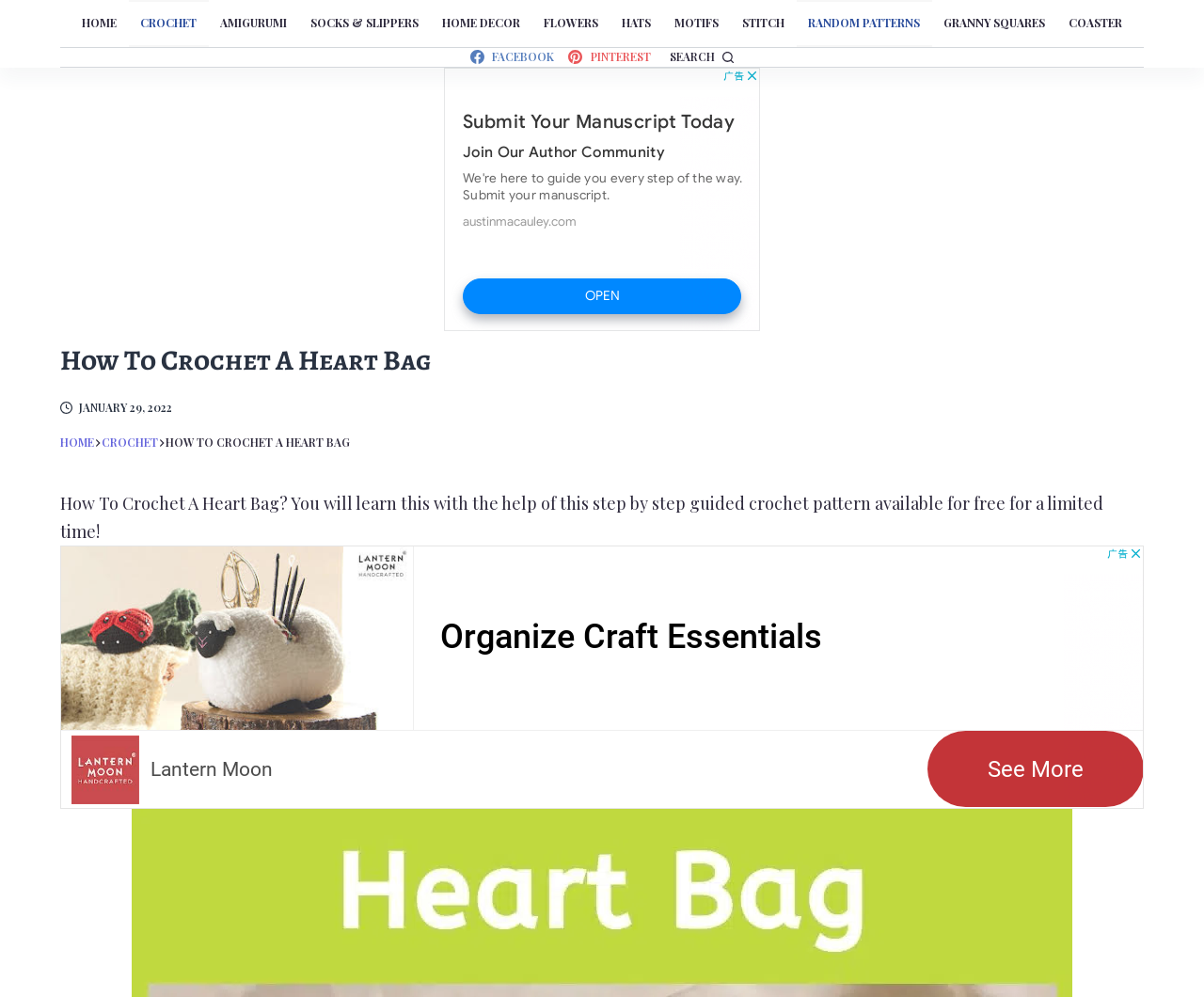Offer a detailed explanation of the webpage layout and contents.

The webpage is about a crochet tutorial, specifically on how to crochet a heart bag. At the top, there is a navigation menu with 12 items, including "HOME", "CROCHET", "AMIGURUMI", and others, stretching across the top of the page. Below the navigation menu, there are social media links to Facebook and Pinterest, as well as a search button.

The main content of the page is divided into two sections. The first section has a heading "How To Crochet A Heart Bag" and an image, likely a preview of the finished product. Below the heading, there is a timestamp indicating the date "JANUARY 29, 2022". There are also links to "HOME" and "CROCHET" categories.

The second section contains a brief introduction to the tutorial, stating that it is a step-by-step guided pattern available for free for a limited time. This section takes up most of the page's content area.

There are two advertisements on the page, one above the main content and another below it, taking up a significant amount of space.